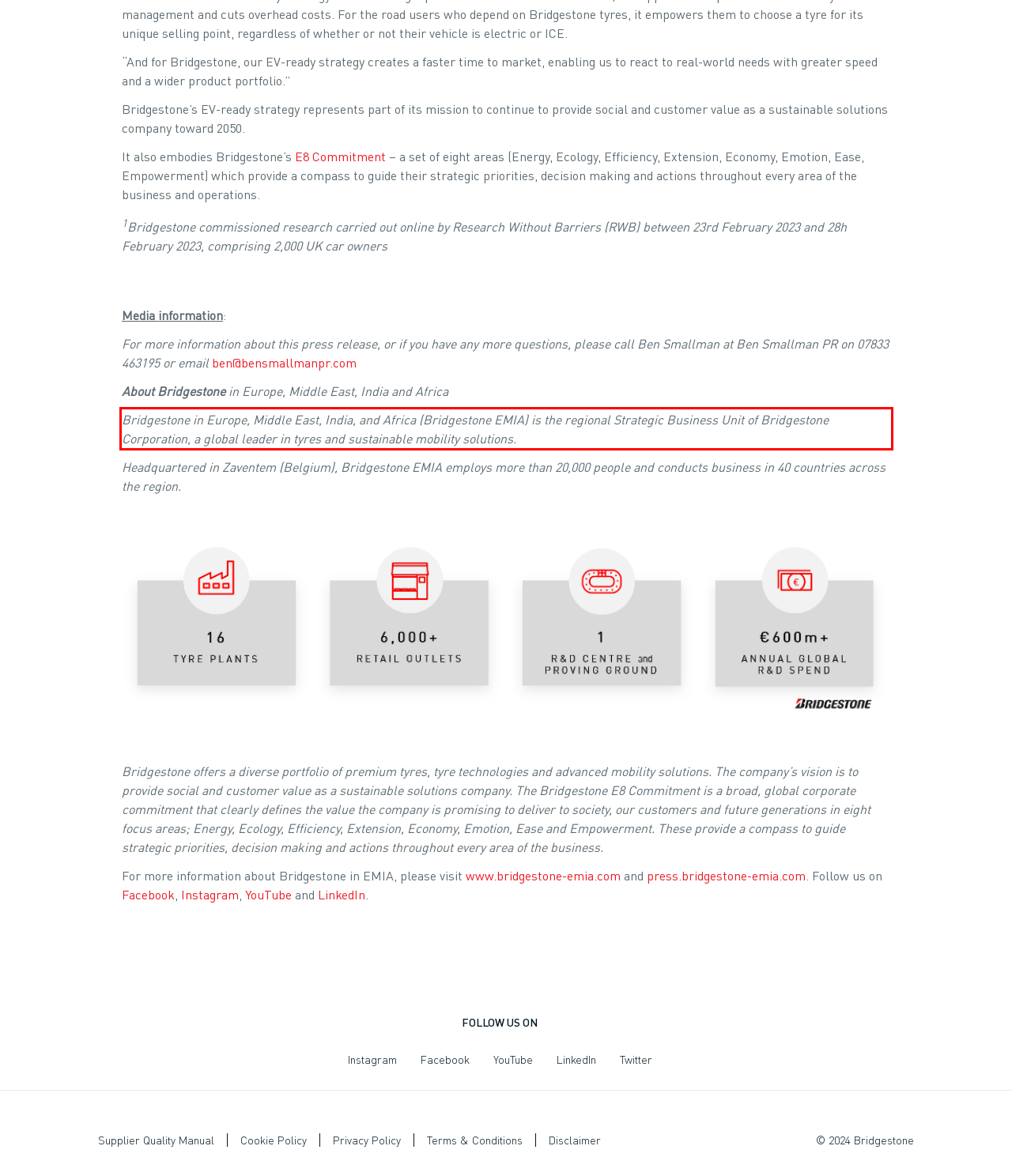Given a webpage screenshot, locate the red bounding box and extract the text content found inside it.

Bridgestone in Europe, Middle East, India, and Africa (Bridgestone EMIA) is the regional Strategic Business Unit of Bridgestone Corporation, a global leader in tyres and sustainable mobility solutions.